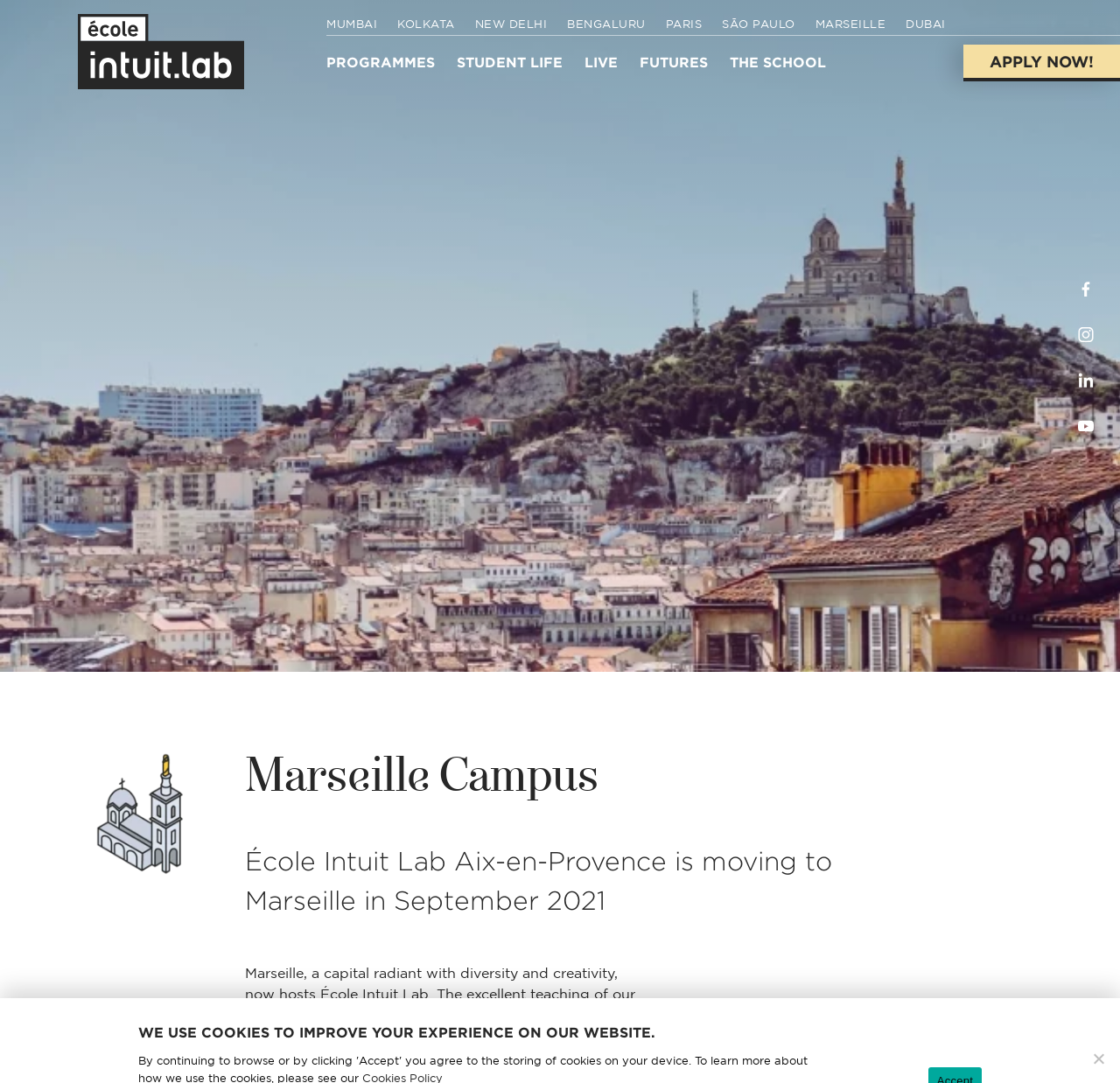Identify the bounding box coordinates of the area you need to click to perform the following instruction: "visit the school's homepage".

[0.07, 0.013, 0.291, 0.082]